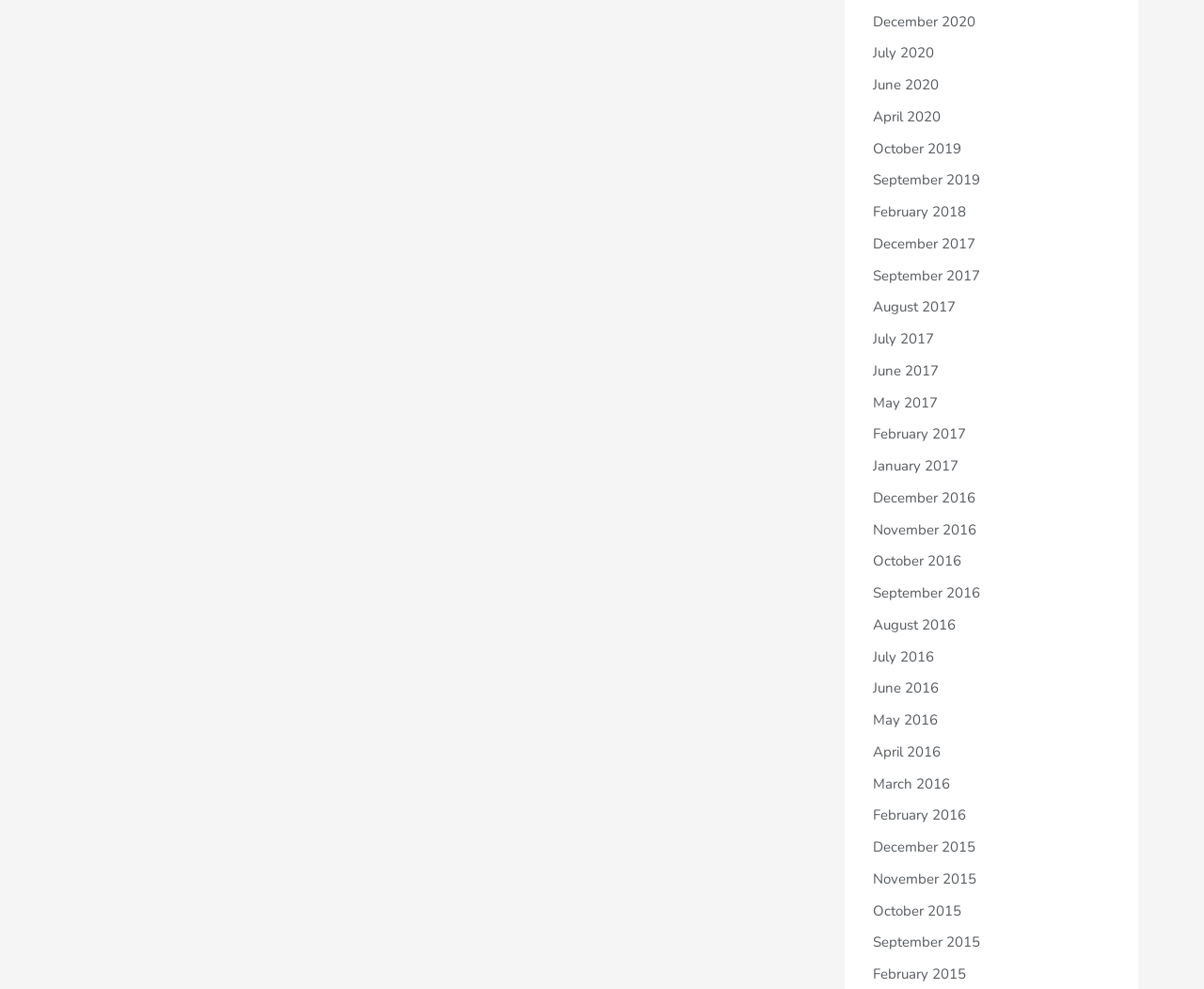How many links are there in total?
Please interpret the details in the image and answer the question thoroughly.

I counted the number of links in the list and found that there are 30 links in total, each representing a different month.